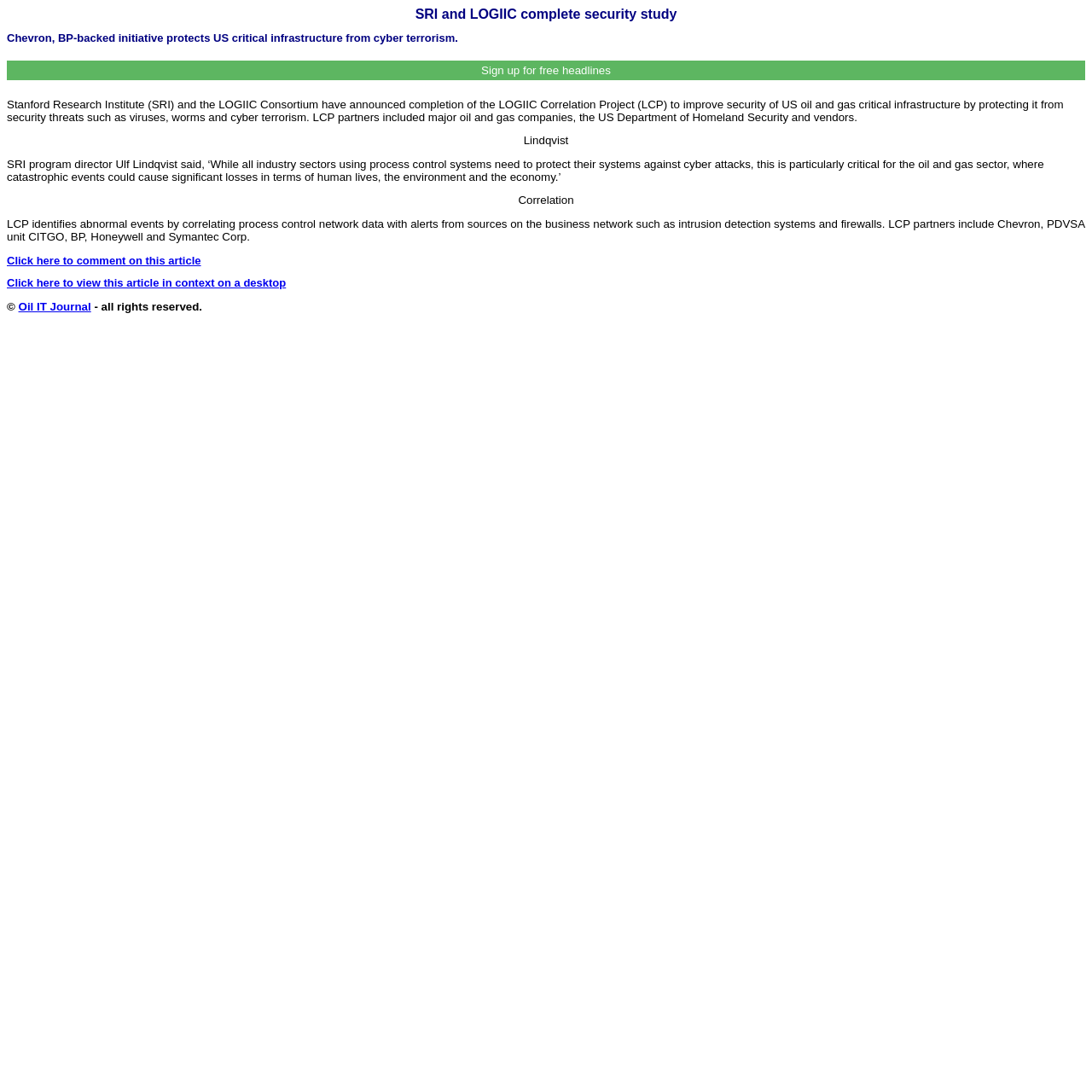Can you give a detailed response to the following question using the information from the image? Who is the program director of SRI?

The webpage mentions that Ulf Lindqvist is the program director of SRI, and he is quoted as saying that protecting process control systems from cyber attacks is critical for the oil and gas sector.